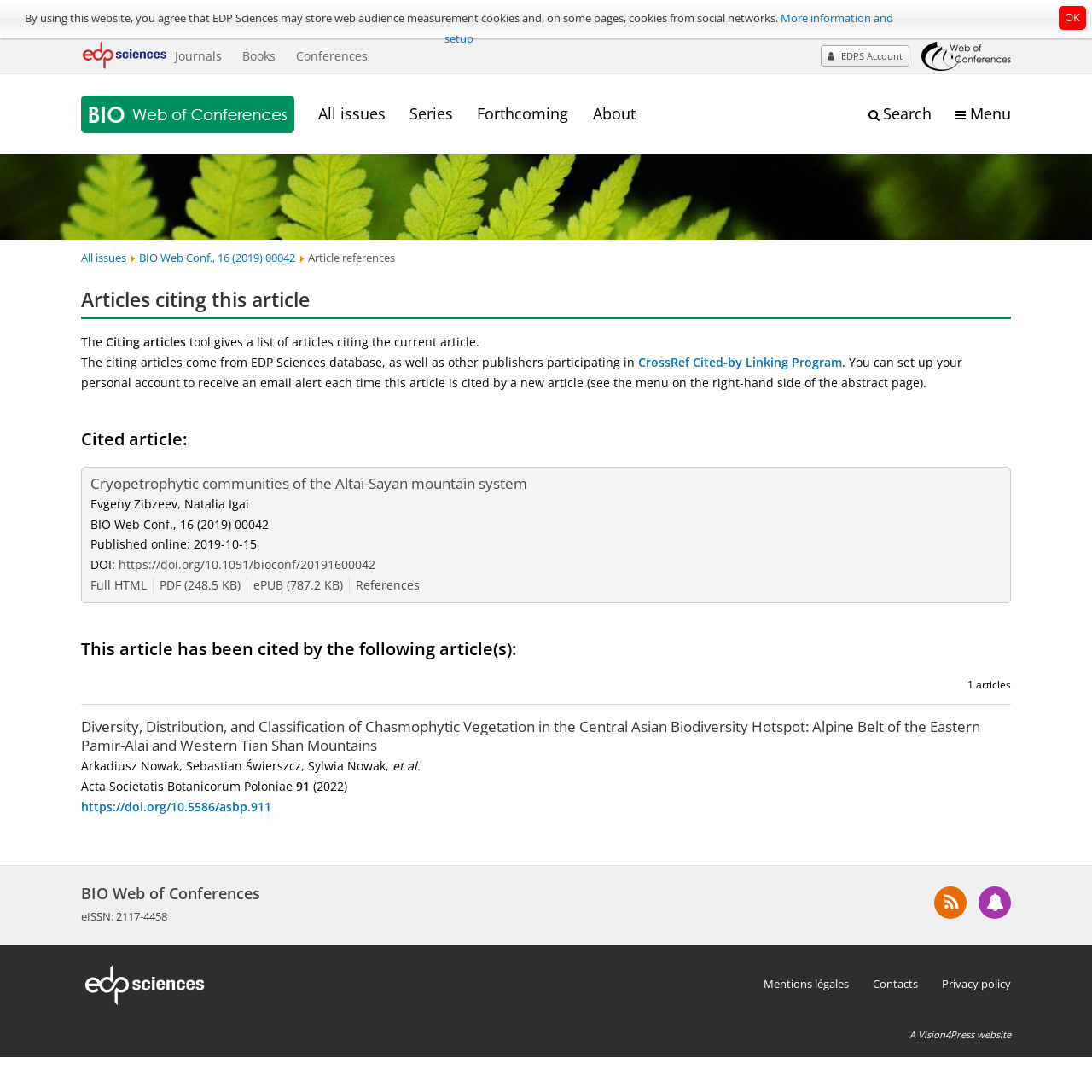Please mark the bounding box coordinates of the area that should be clicked to carry out the instruction: "View the conference proceedings".

[0.267, 0.04, 0.341, 0.062]